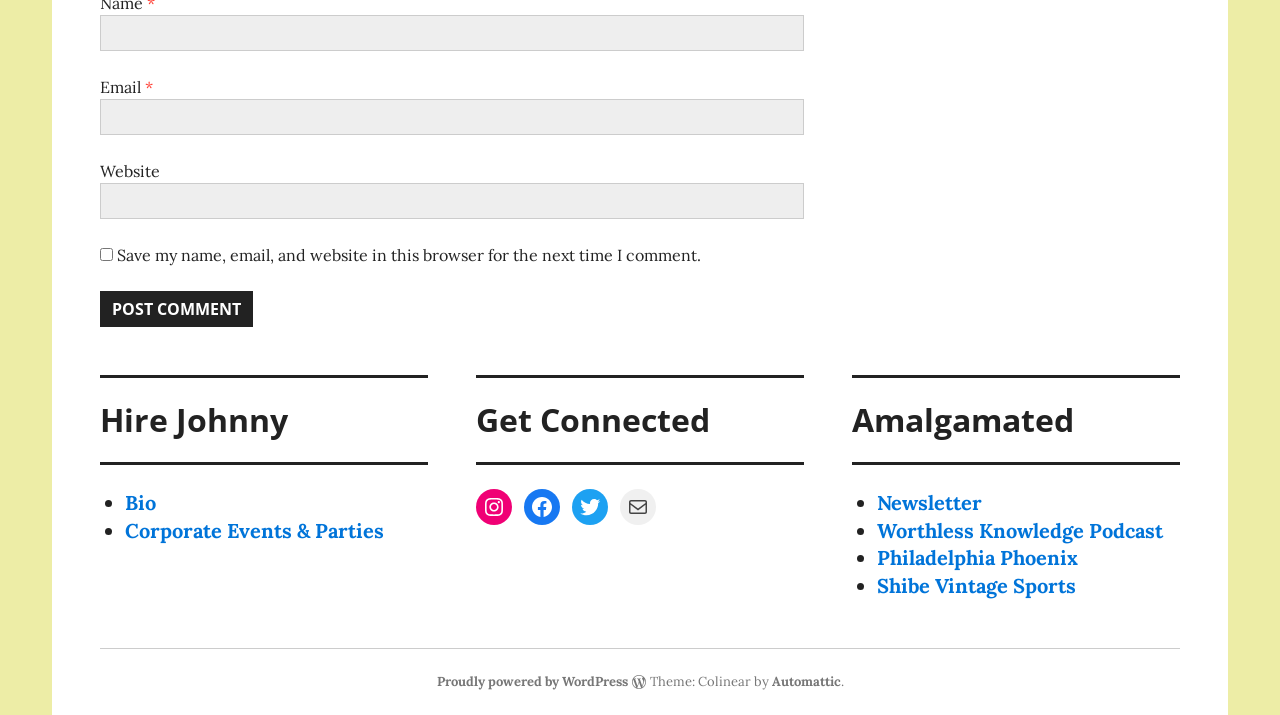Please find the bounding box coordinates of the element that needs to be clicked to perform the following instruction: "Visit the Bio page". The bounding box coordinates should be four float numbers between 0 and 1, represented as [left, top, right, bottom].

[0.098, 0.685, 0.122, 0.72]